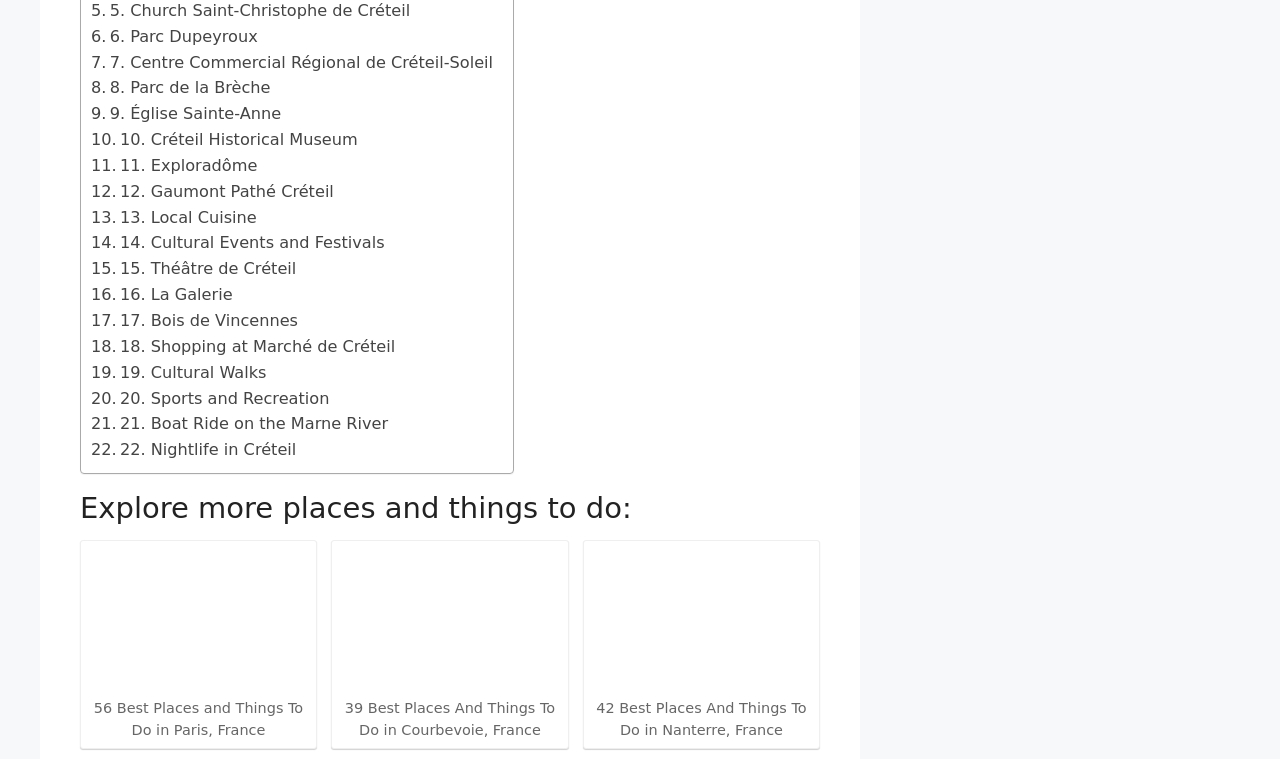How many images are there on the webpage?
Refer to the image and provide a concise answer in one word or phrase.

3